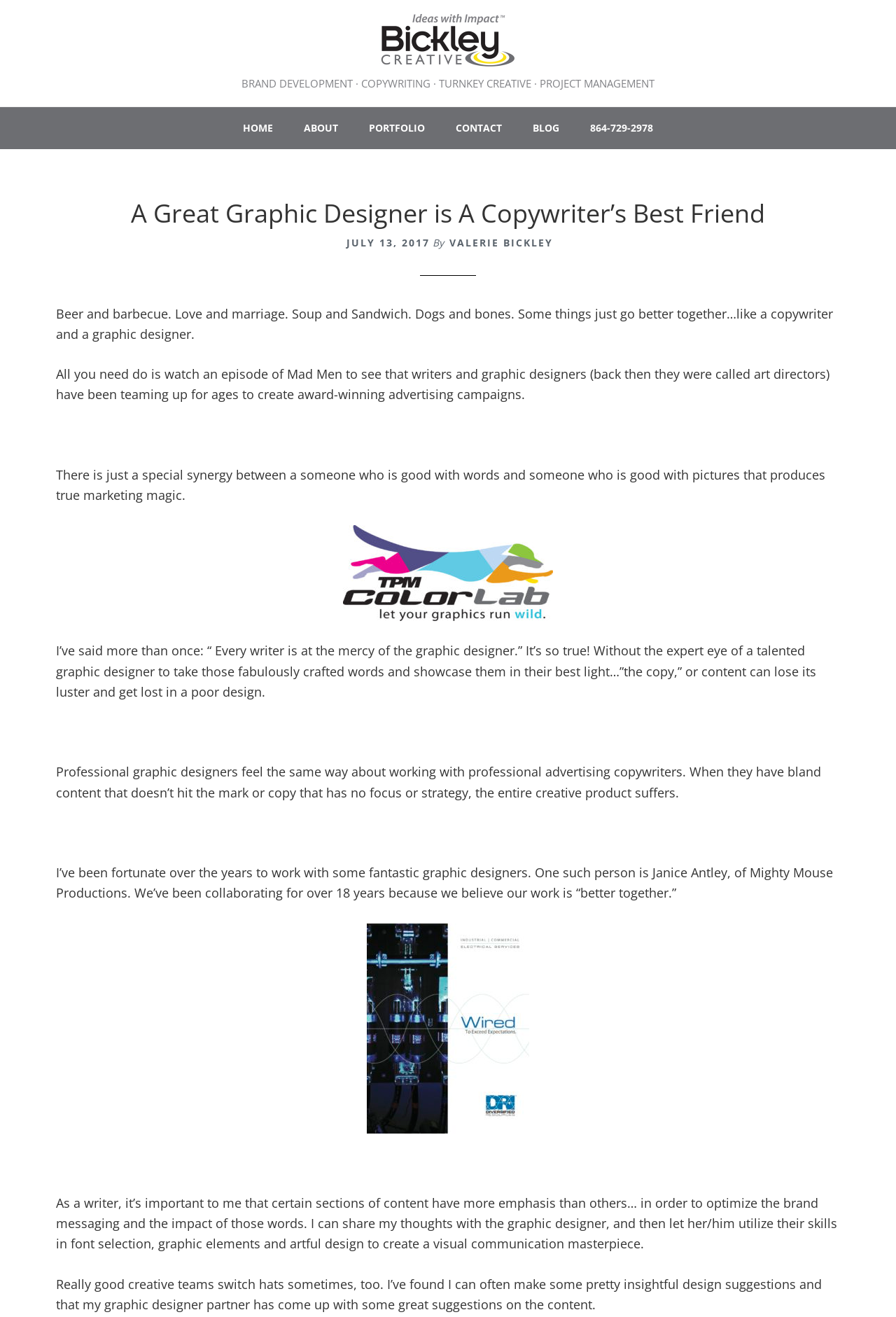Please find the bounding box coordinates for the clickable element needed to perform this instruction: "Click the 'Bickley Creative' link".

[0.055, 0.011, 0.945, 0.053]